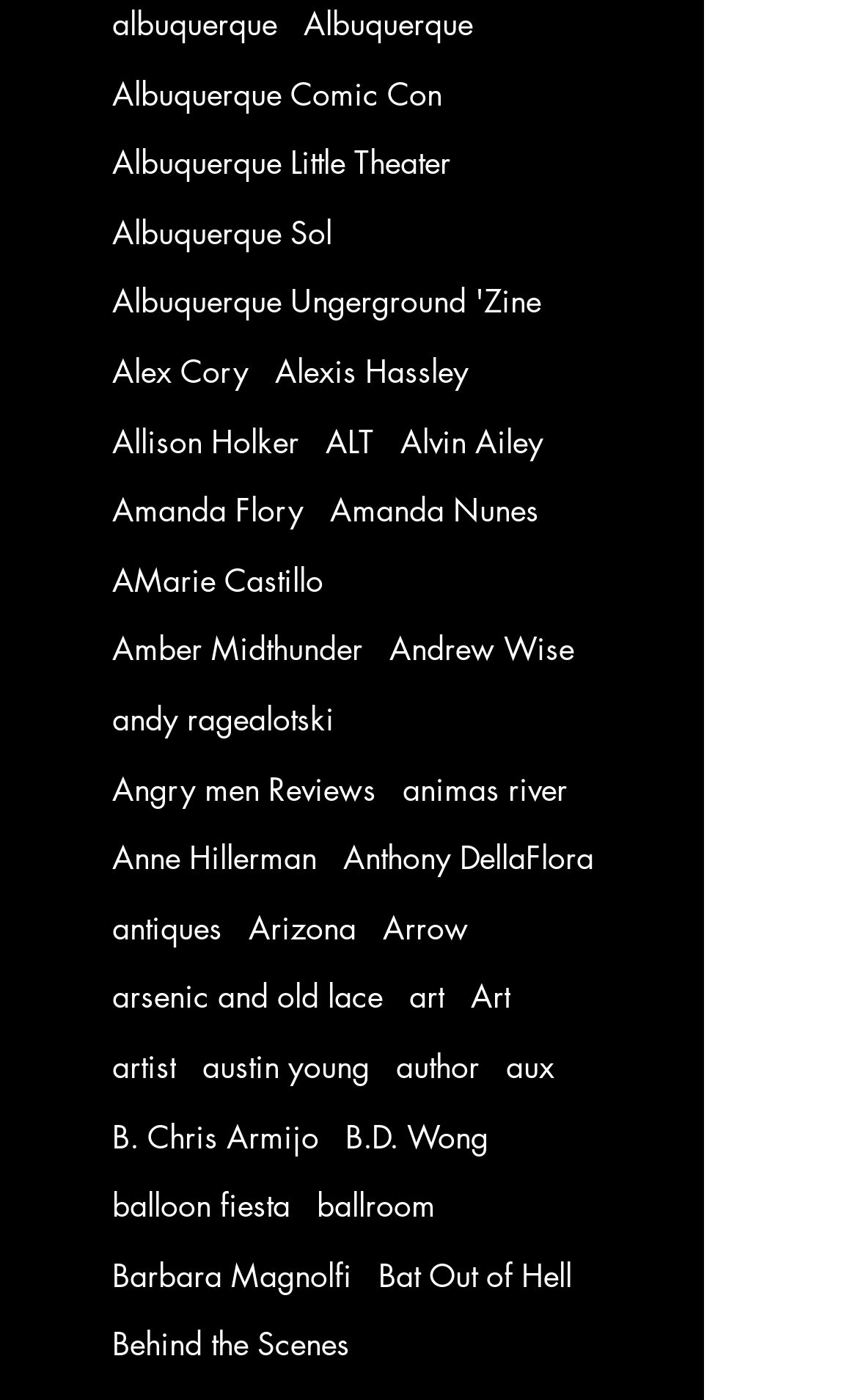Provide the bounding box coordinates for the area that should be clicked to complete the instruction: "register for the event".

None